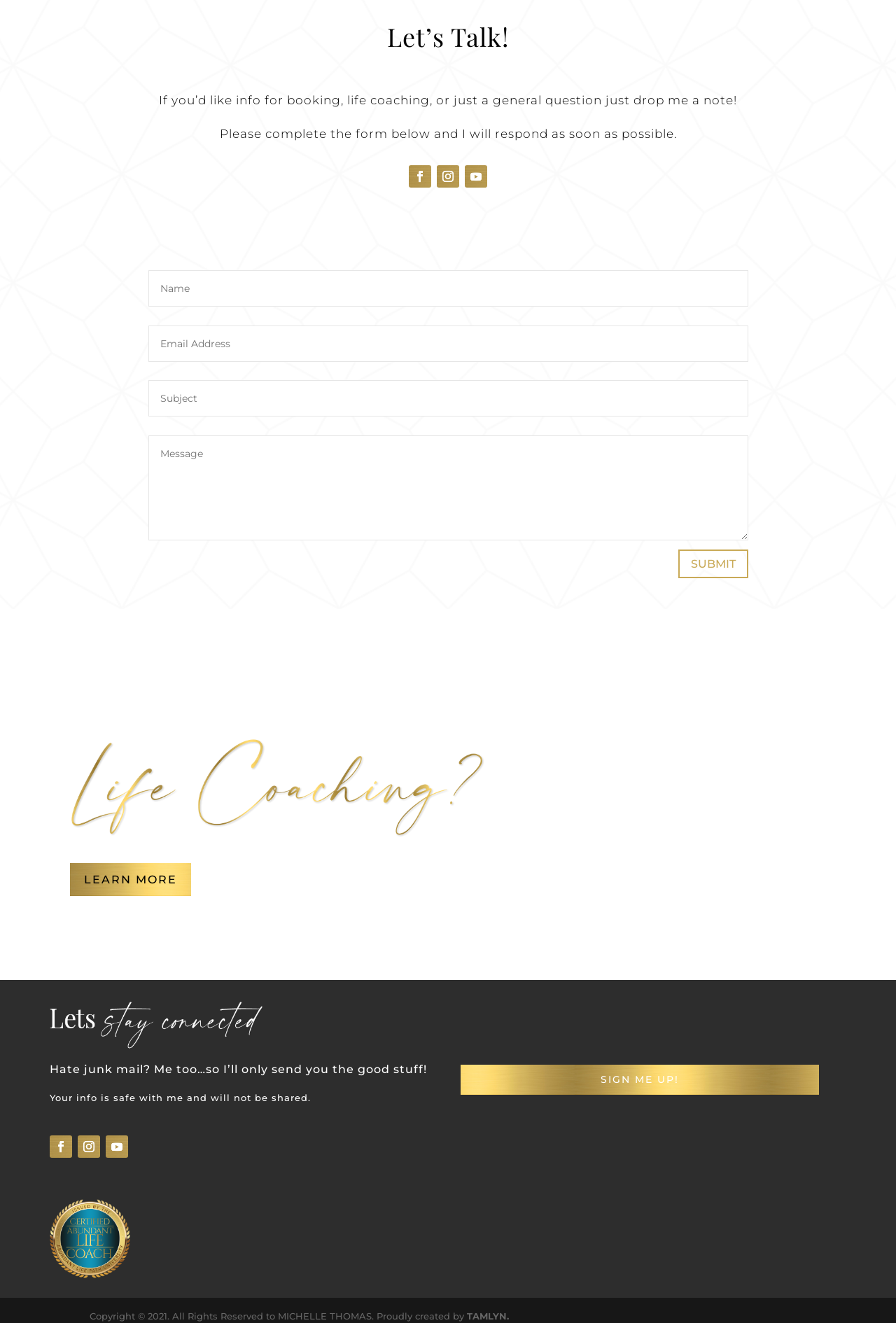Please determine the bounding box coordinates for the UI element described here. Use the format (top-left x, top-left y, bottom-right x, bottom-right y) with values bounded between 0 and 1: TAMLYN.

[0.521, 0.991, 0.568, 0.999]